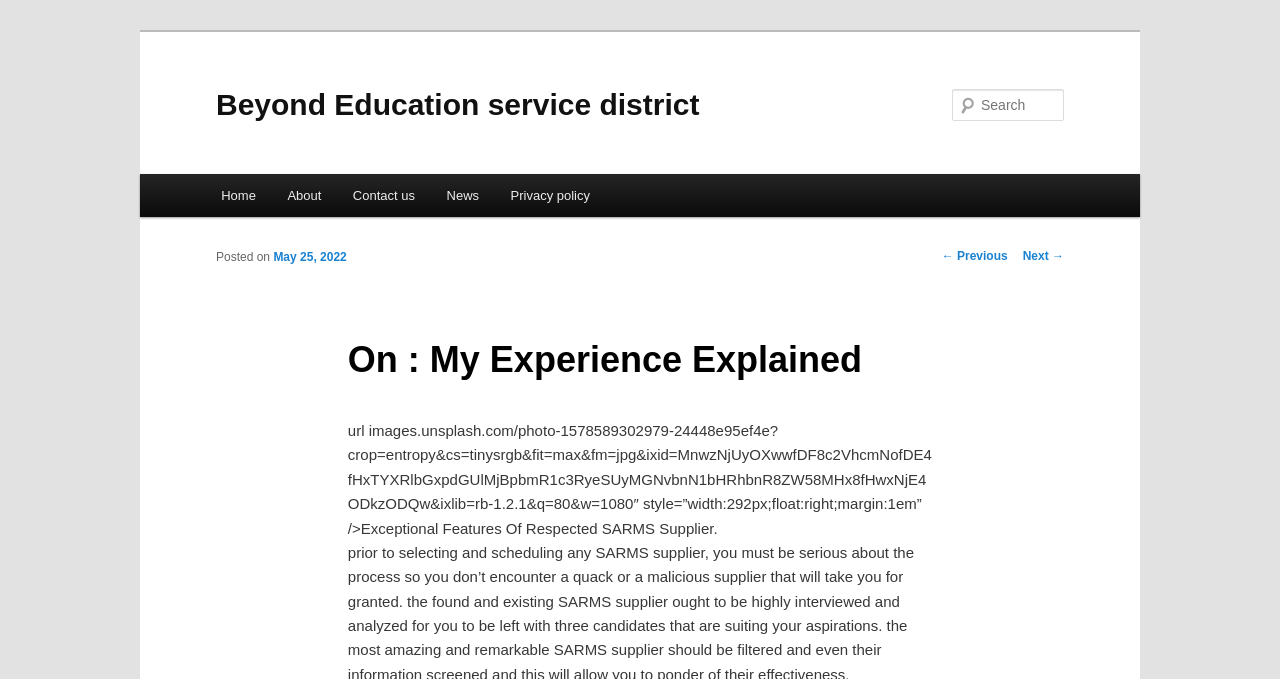What is the name of the service district?
Please elaborate on the answer to the question with detailed information.

I found the answer by looking at the heading element with the text 'Beyond Education service district' which is located at the top of the webpage.